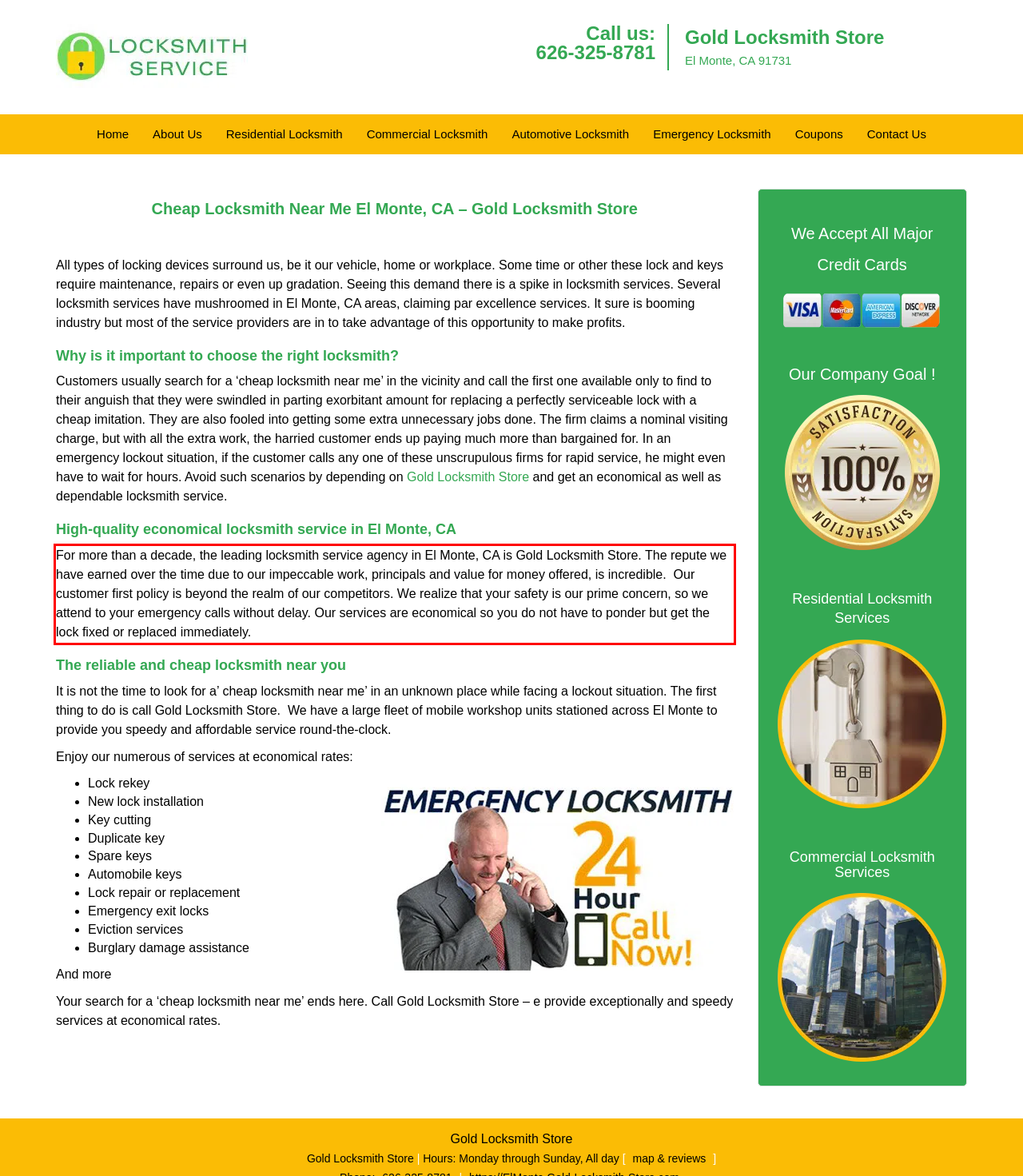Analyze the screenshot of the webpage that features a red bounding box and recognize the text content enclosed within this red bounding box.

For more than a decade, the leading locksmith service agency in El Monte, CA is Gold Locksmith Store. The repute we have earned over the time due to our impeccable work, principals and value for money offered, is incredible. Our customer first policy is beyond the realm of our competitors. We realize that your safety is our prime concern, so we attend to your emergency calls without delay. Our services are economical so you do not have to ponder but get the lock fixed or replaced immediately.